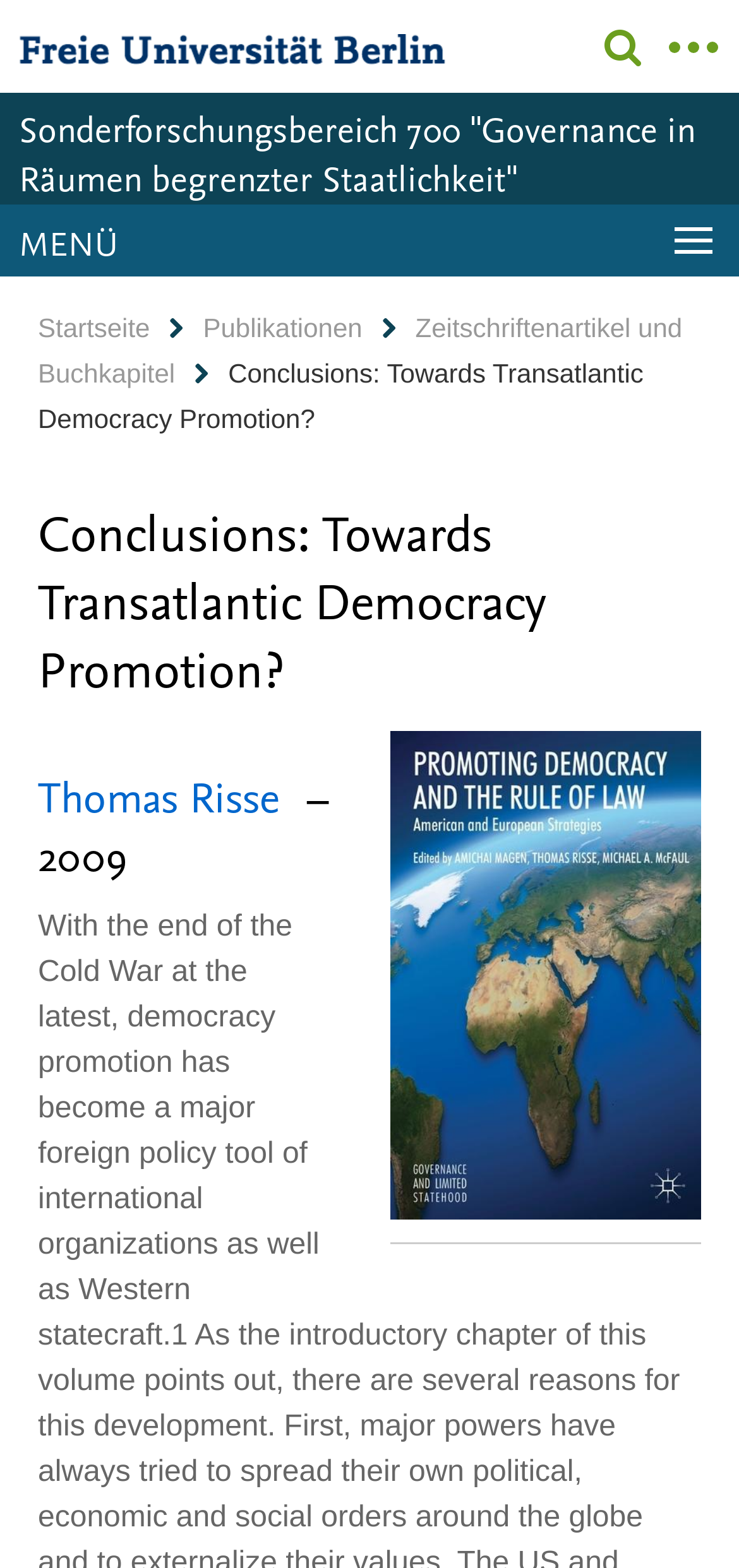Please provide the bounding box coordinates for the element that needs to be clicked to perform the following instruction: "Open the publication 'Promoting Democracy and the Rule of Law. American and European Strategies'". The coordinates should be given as four float numbers between 0 and 1, i.e., [left, top, right, bottom].

[0.527, 0.466, 0.949, 0.777]